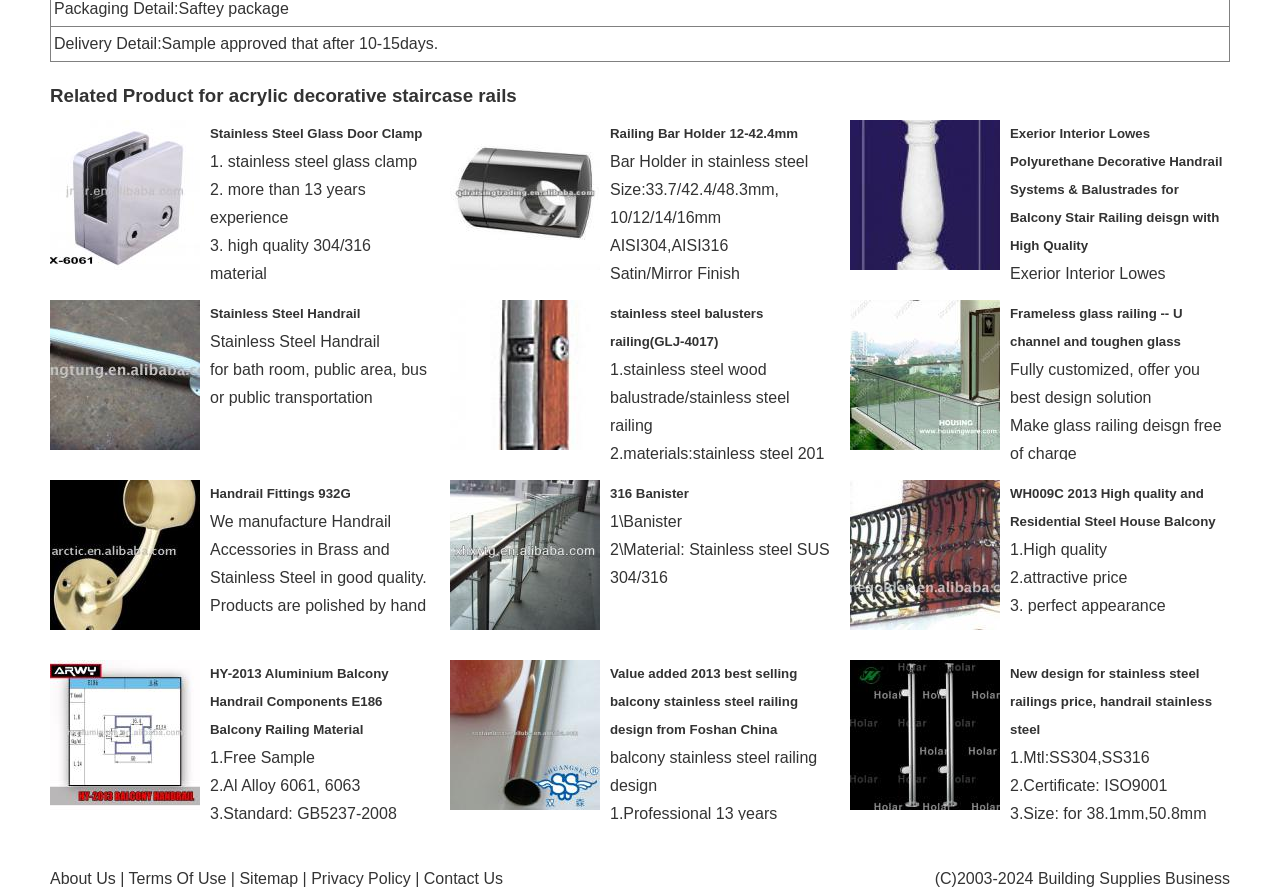Please mark the clickable region by giving the bounding box coordinates needed to complete this instruction: "View the image of 'Railing Bar Holder 12-42.4mm'".

[0.352, 0.135, 0.469, 0.304]